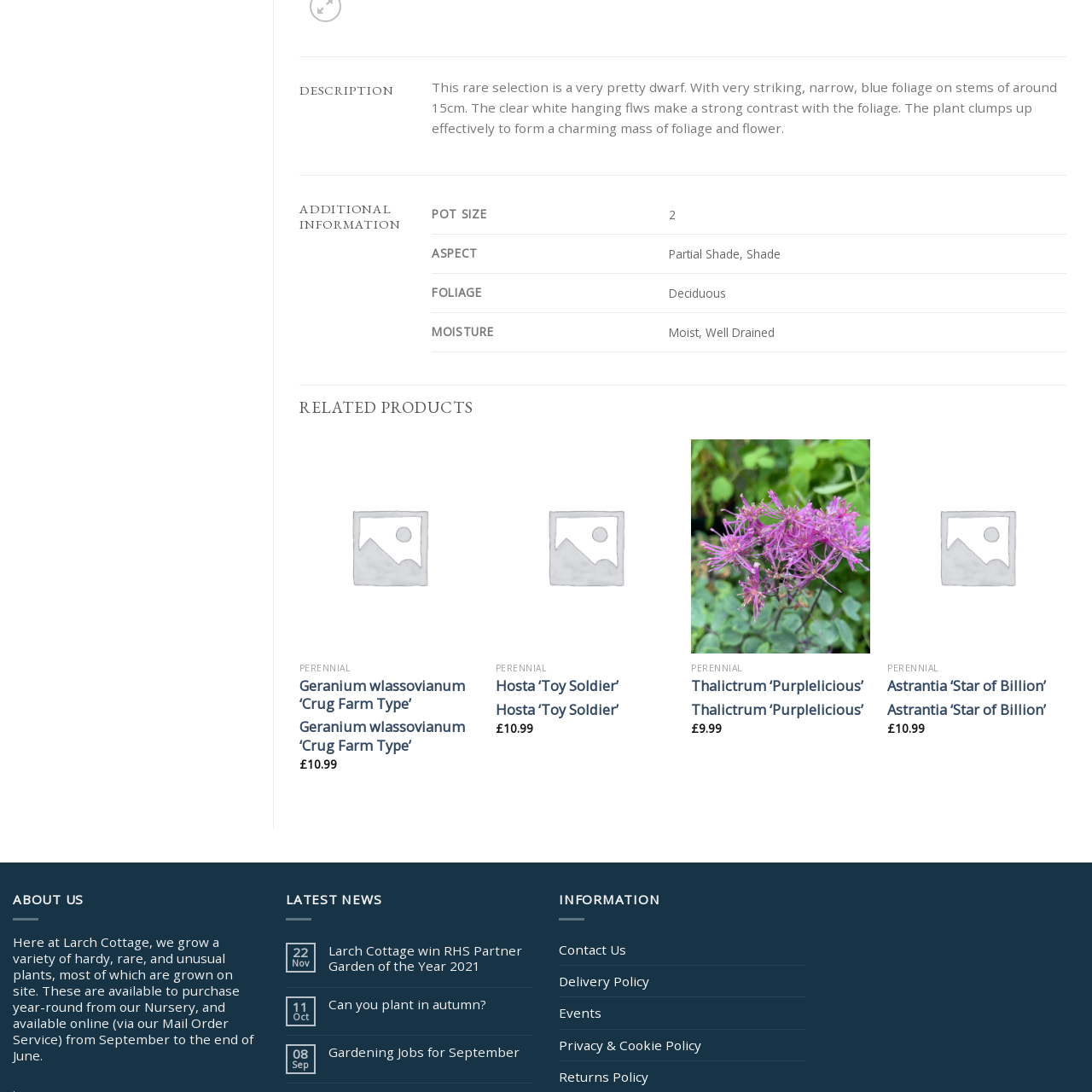Describe in detail what is happening in the image highlighted by the red border.

The image features a placeholder for a product from a gardening website, specifically for a rare dwarf plant known for its striking narrow blue foliage and clear white flowers. The description highlights its compact growth, reaching around 15 cm in height, and its ability to effectively clump together, creating a charming visual appeal in any garden. This plant thrives in partial shade to shade conditions, prefers moist, well-drained soil, and is categorized as deciduous, shedding its leaves in the fall. It's part of a collection that also includes other perennial plants, suggesting a diverse range of options for gardening enthusiasts.